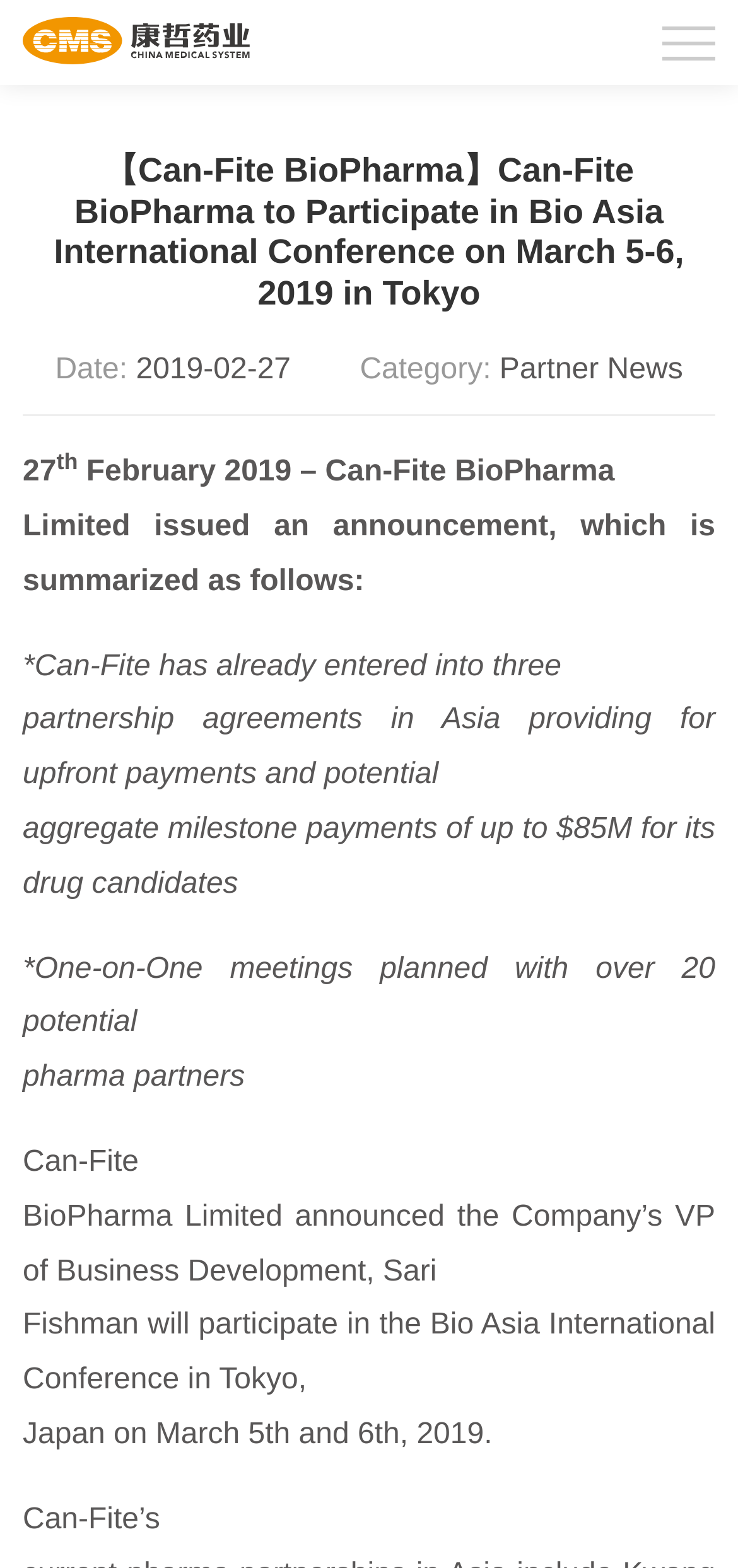What is the potential aggregate milestone payment for Can-Fite's drug candidates?
Please provide a detailed and comprehensive answer to the question.

I found the potential aggregate milestone payment for Can-Fite's drug candidates by reading the text, which mentions that 'partnership agreements in Asia providing for upfront payments and potential aggregate milestone payments of up to $85M for its drug candidates'.